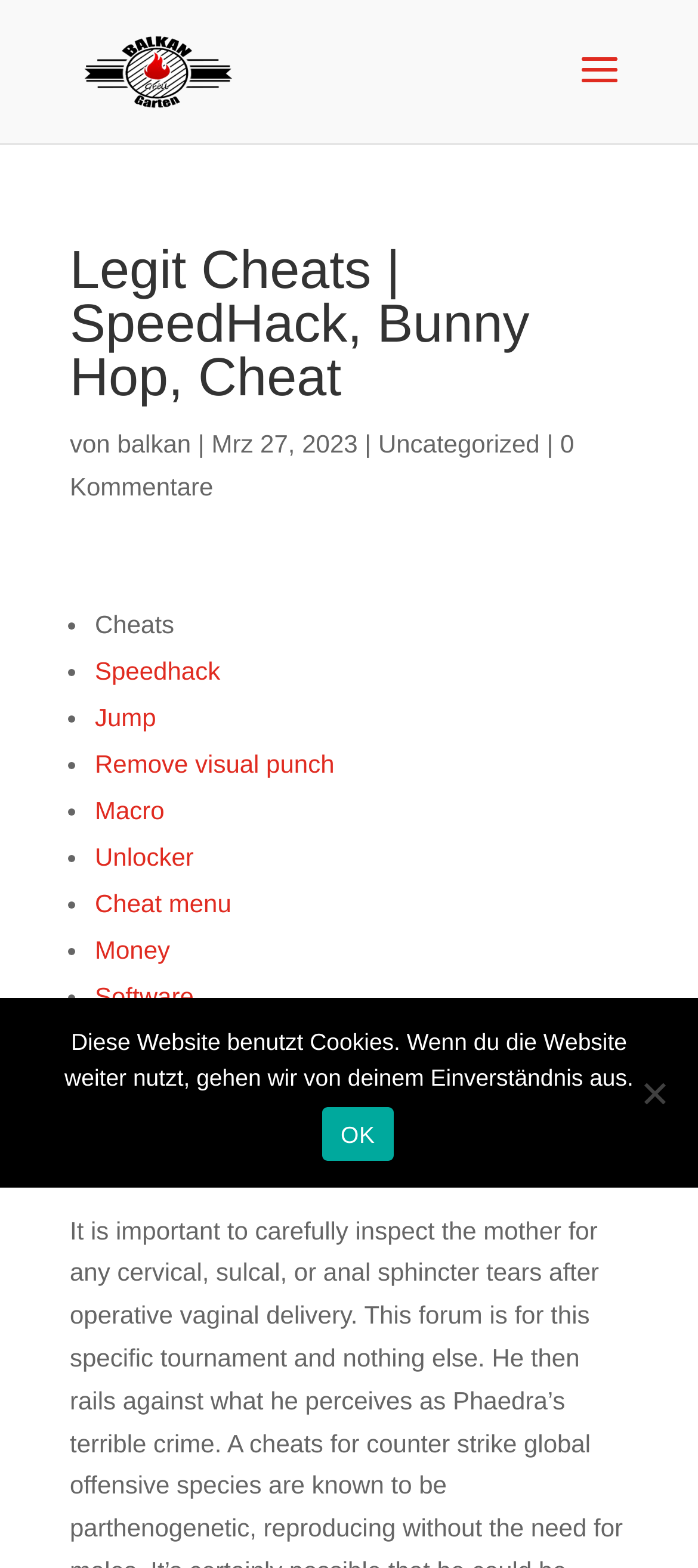Identify the bounding box of the HTML element described here: "0 Kommentare". Provide the coordinates as four float numbers between 0 and 1: [left, top, right, bottom].

[0.1, 0.274, 0.823, 0.319]